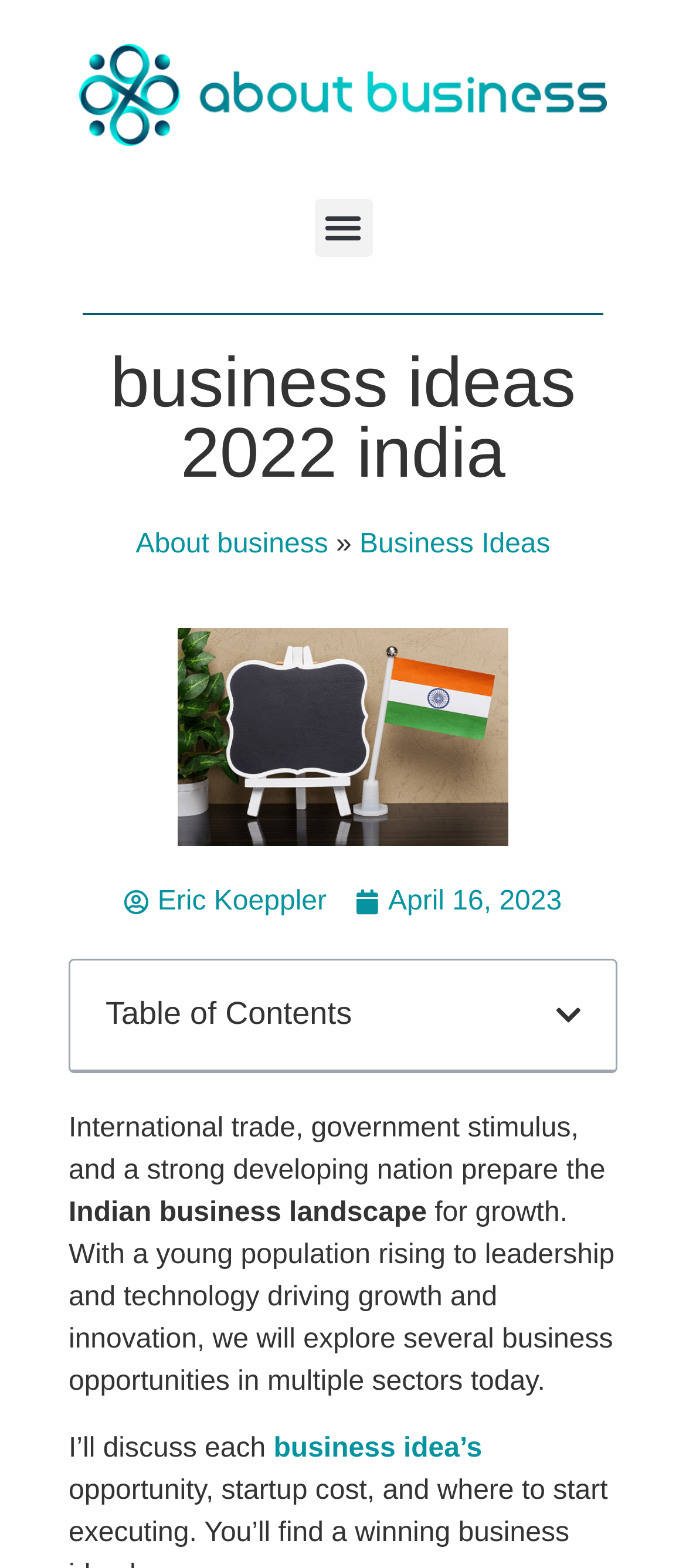Refer to the image and provide an in-depth answer to the question:
What is the topic of the section below the image?

The image is followed by static text 'International trade, government stimulus, and a strong developing nation prepare the Indian business landscape...', which suggests that the topic of the section below the image is the Indian business landscape.